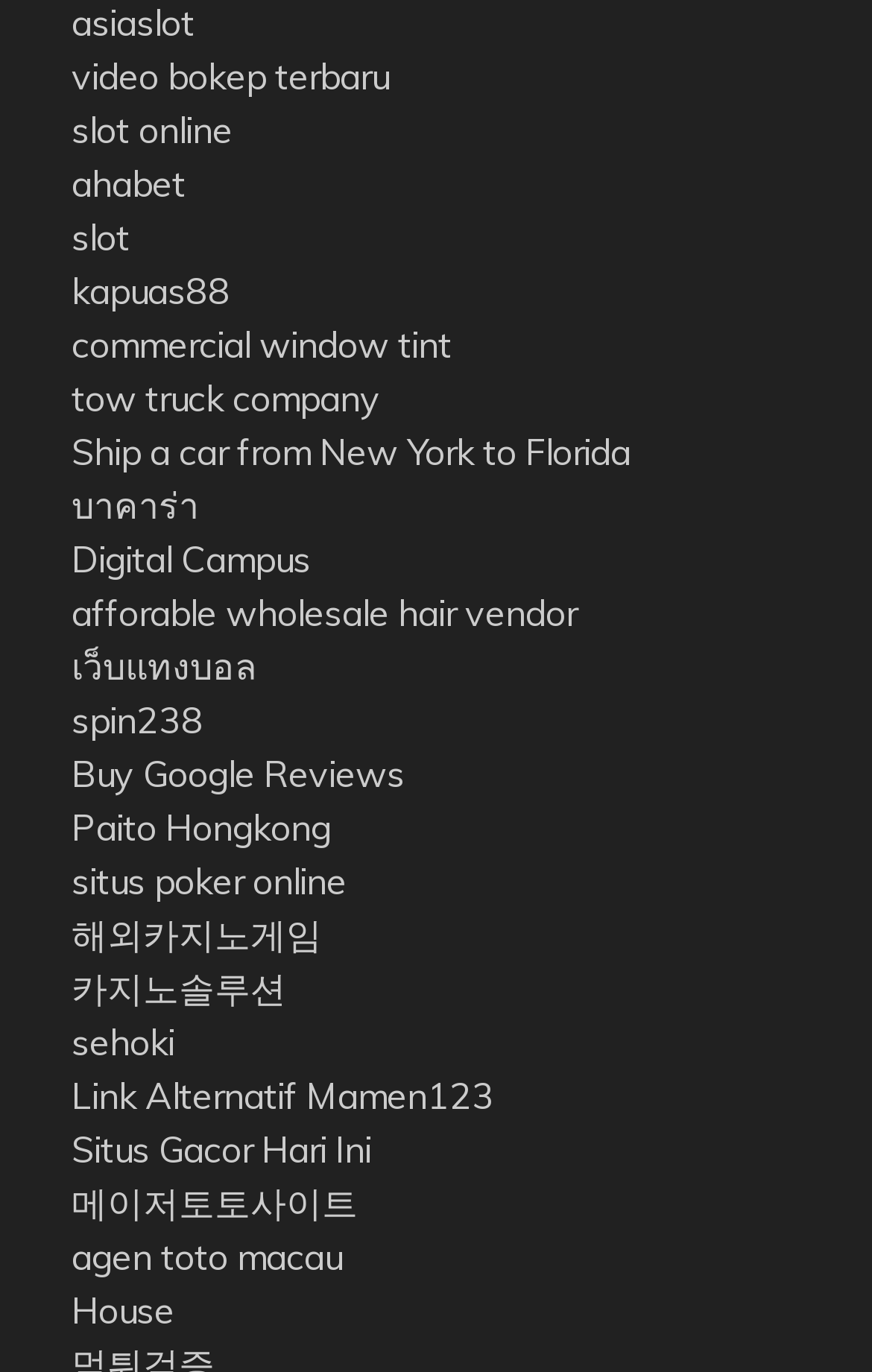How many links have non-English text?
Based on the image, respond with a single word or phrase.

6